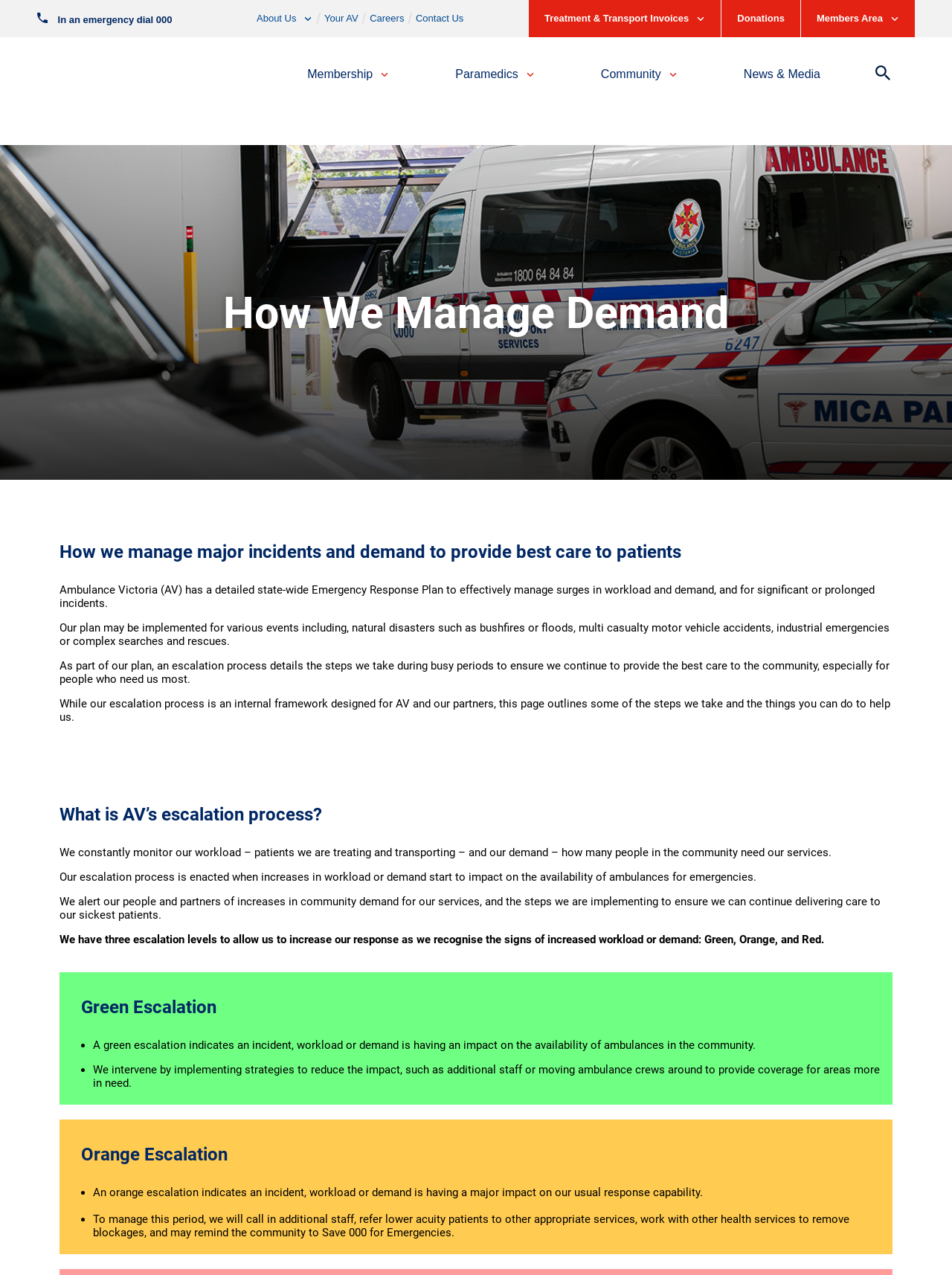Determine the bounding box coordinates of the clickable region to follow the instruction: "Click the search button".

[0.91, 0.051, 0.945, 0.063]